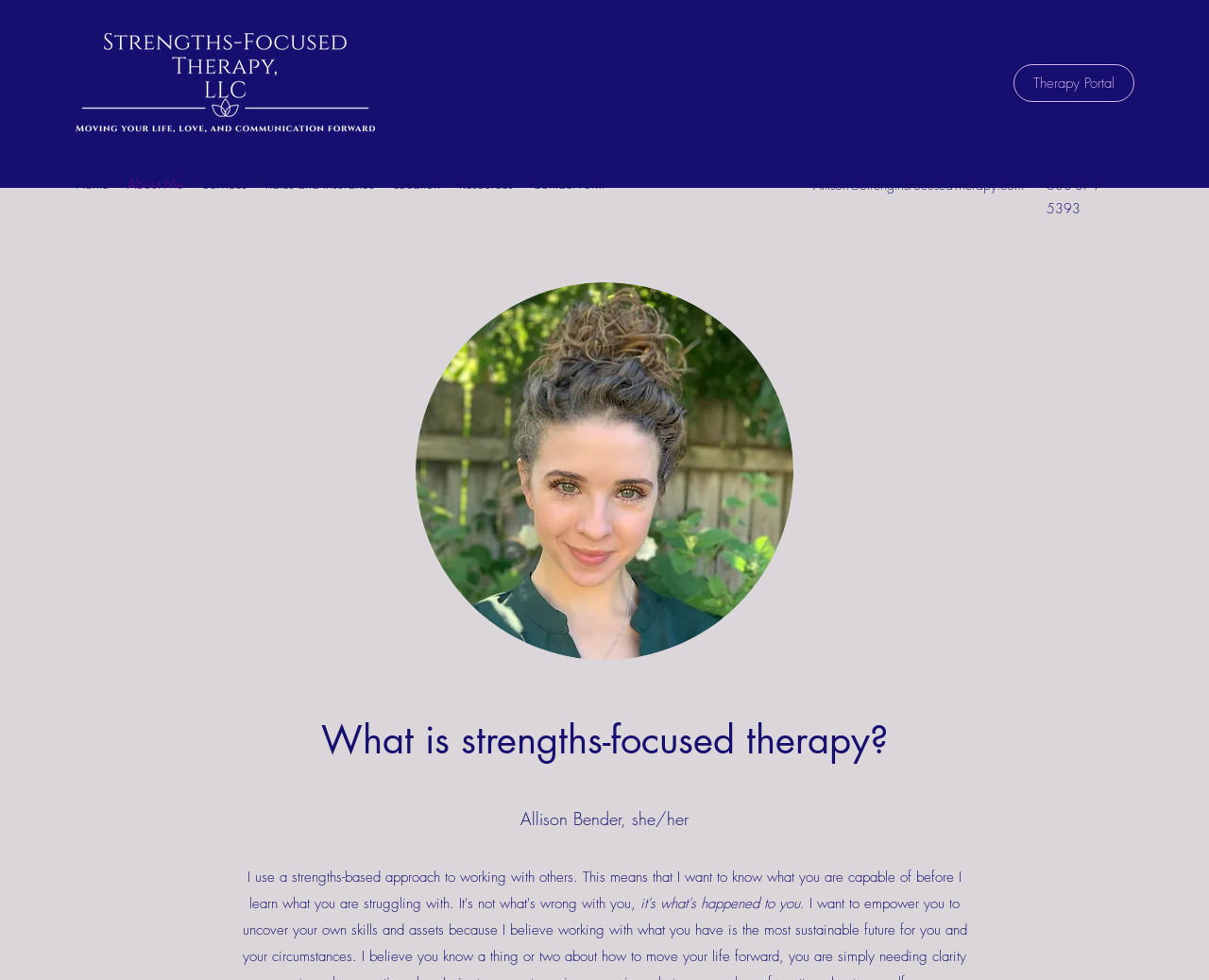How many navigation links are there? From the image, respond with a single word or brief phrase.

7